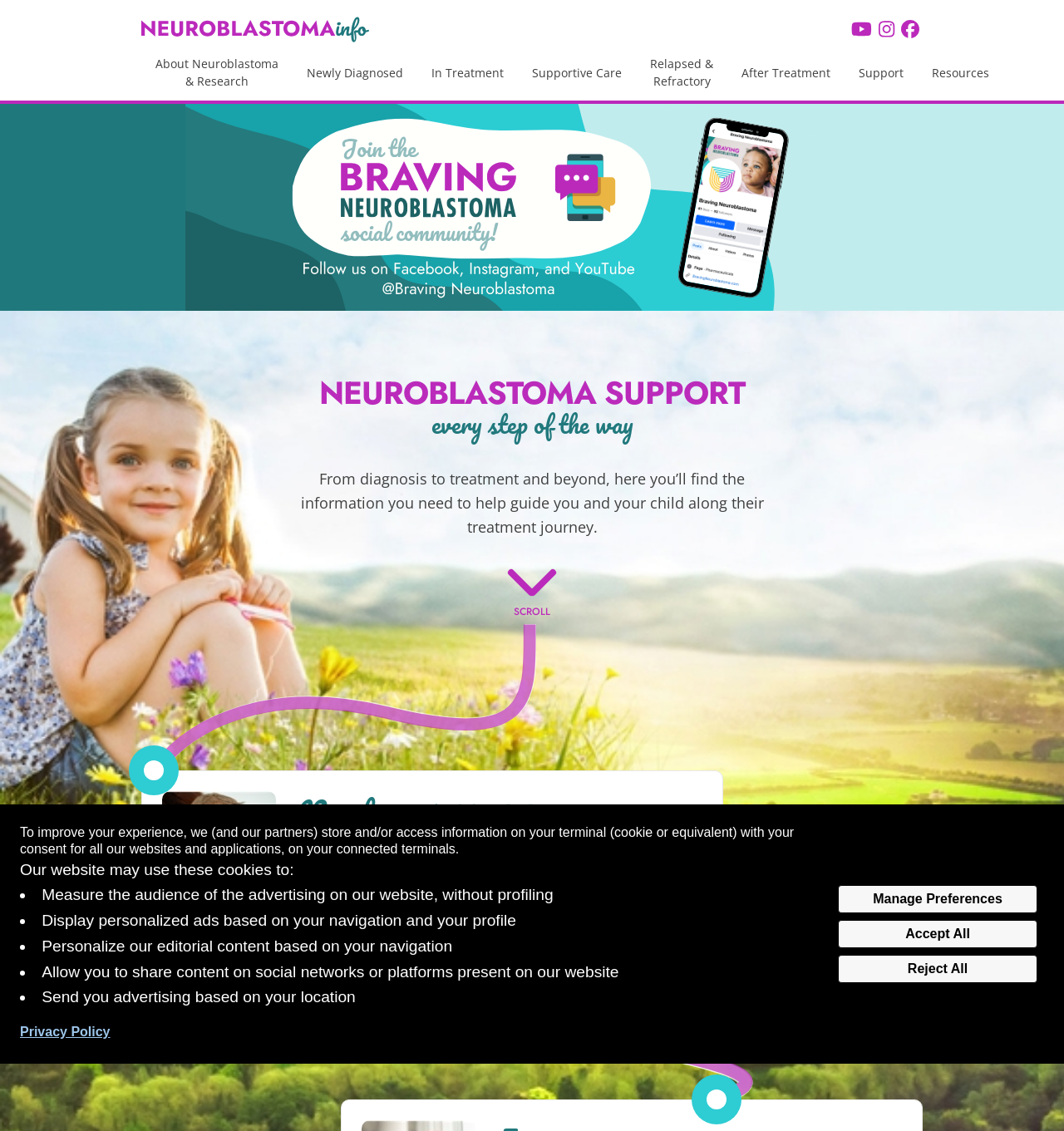What is the focus of the 'Newly Diagnosed' section?
Can you offer a detailed and complete answer to this question?

The 'Newly Diagnosed' section seems to focus on providing information and guidance for parents and caregivers of children who have just been diagnosed with neuroblastoma, covering topics such as the child's diagnosis, the caregiver's role, and what to expect during treatment.